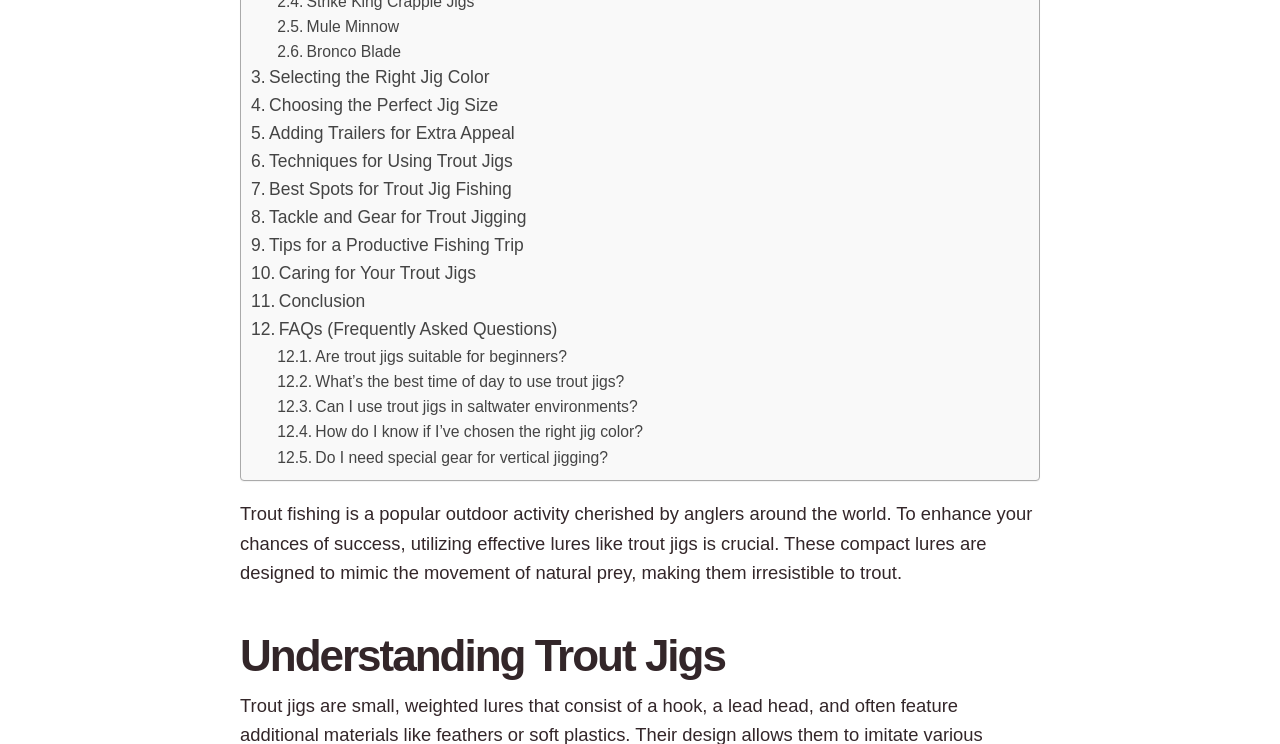Utilize the details in the image to give a detailed response to the question: What is the purpose of trout jigs?

According to the webpage, trout jigs are designed to mimic the movement of natural prey, making them attractive to trout and increasing the chances of a successful catch.